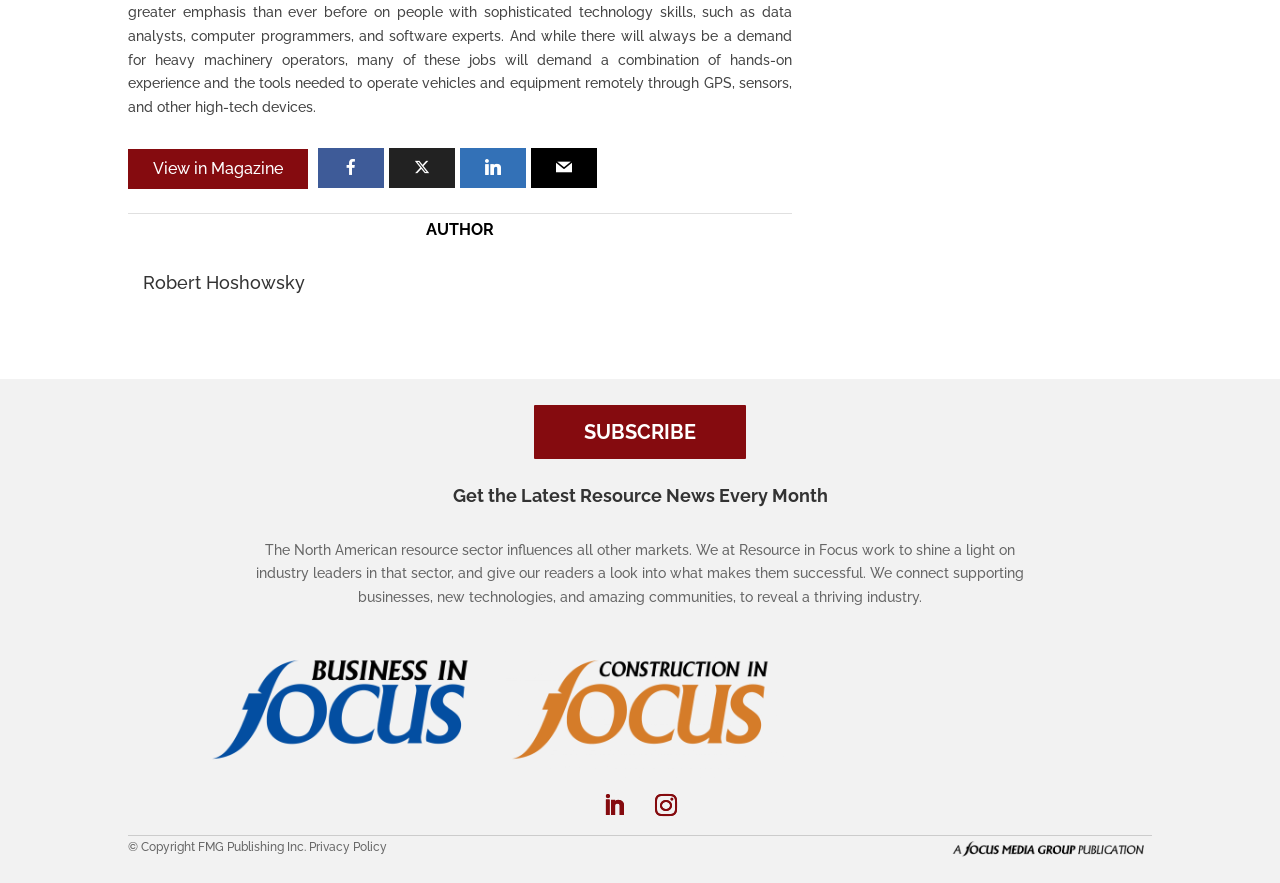Give a one-word or phrase response to the following question: What is the purpose of Resource in Focus?

To shine a light on industry leaders